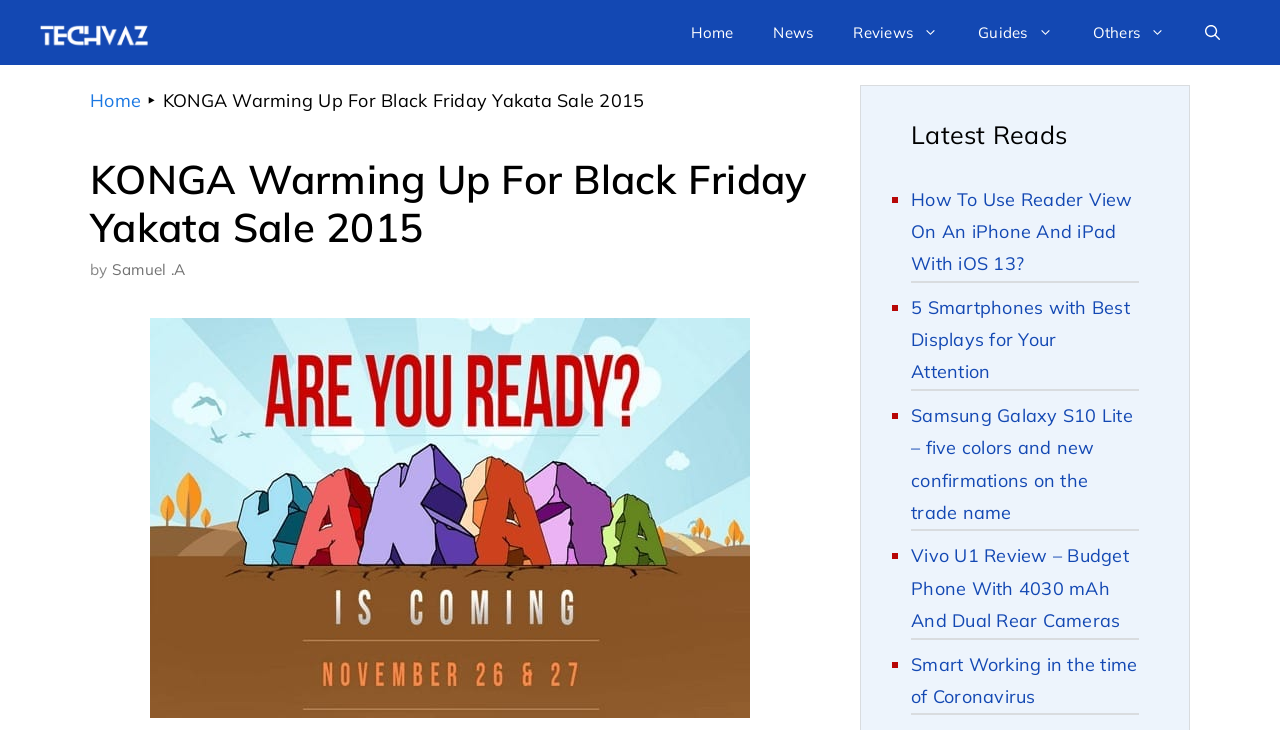Identify the bounding box coordinates of the clickable region necessary to fulfill the following instruction: "Read the 'All is as the Force Wills it – Unpacking the Rogue One Trailer' article". The bounding box coordinates should be four float numbers between 0 and 1, i.e., [left, top, right, bottom].

None